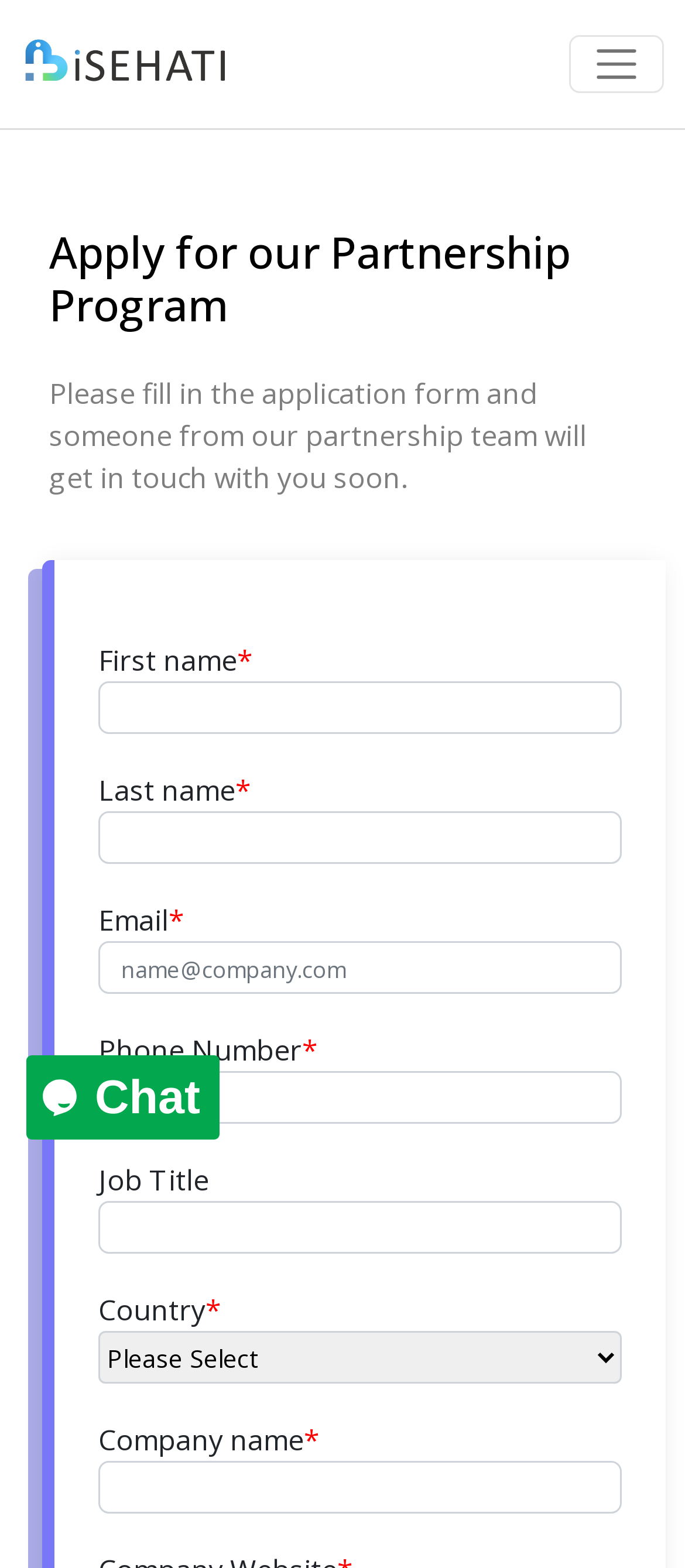Based on the image, please elaborate on the answer to the following question:
What is required to fill in the application form?

The application form requires various fields to be filled in, including First name, Last name, Email, Phone Number, Job Title, Country, and Company name, as indicated by the asterisk symbol (*) next to each field.